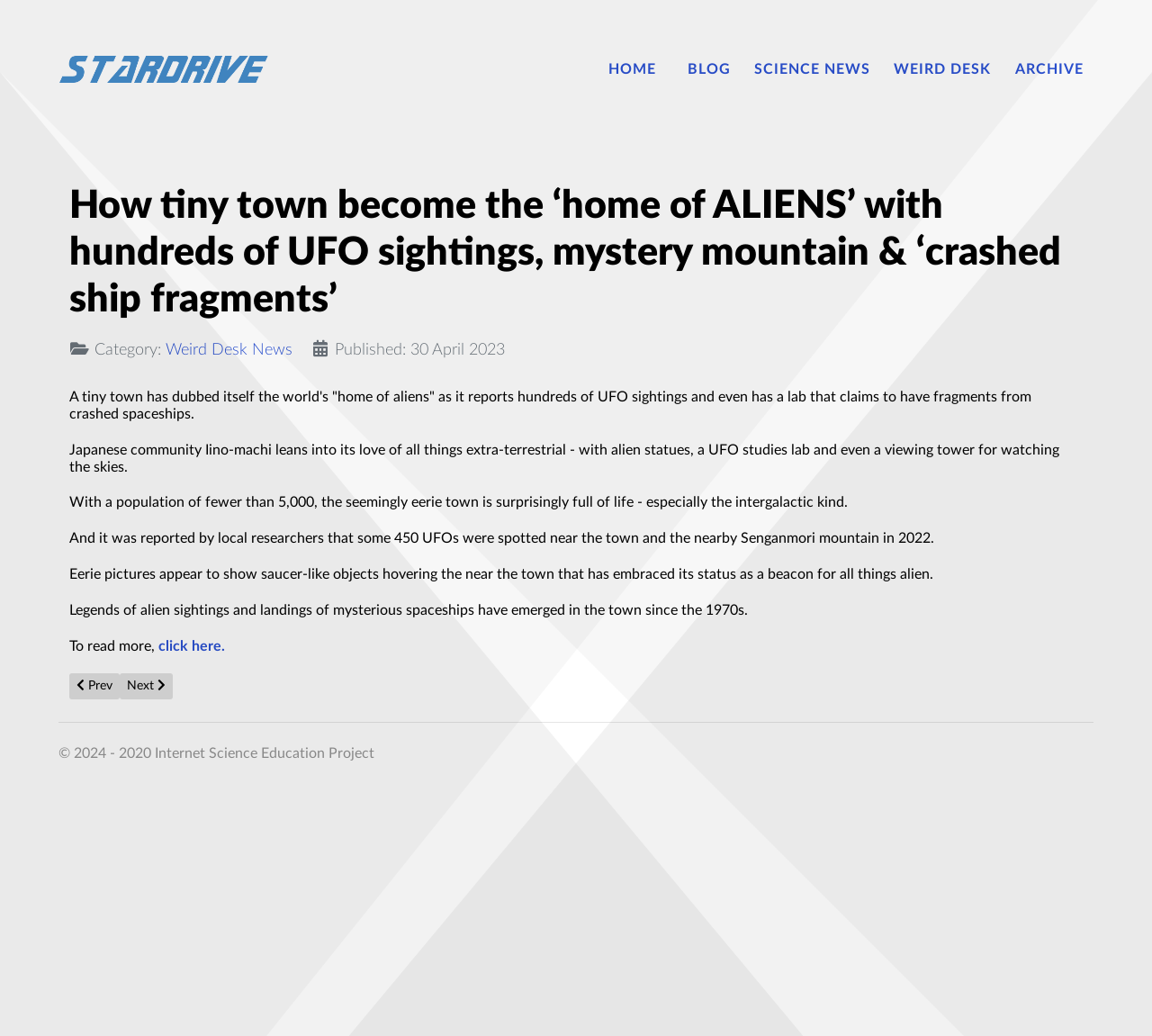Using the information shown in the image, answer the question with as much detail as possible: What is the category of the article?

The answer can be found in the description list detail section, where it is mentioned that 'Category: Weird Desk News'.